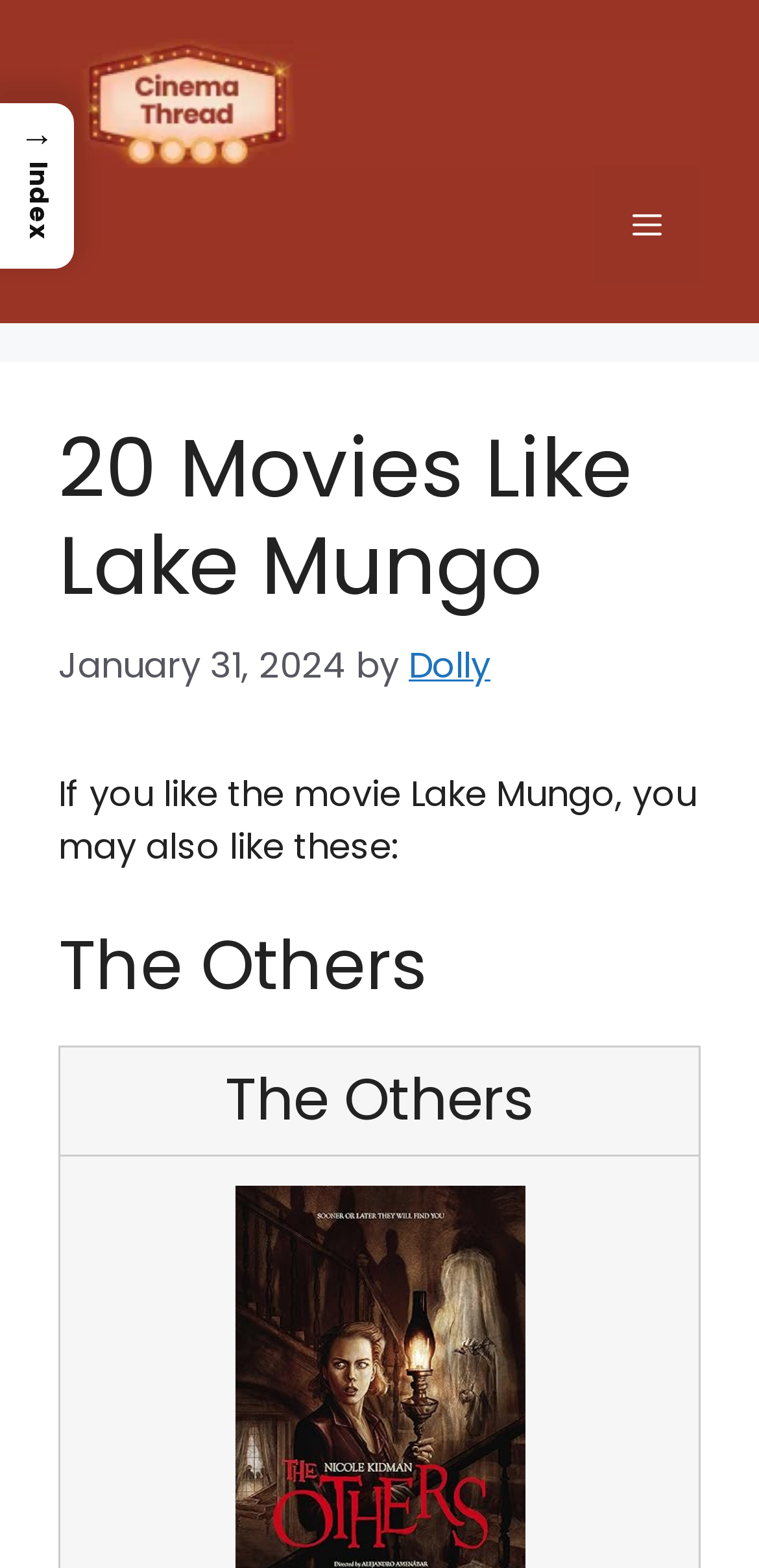Please give a short response to the question using one word or a phrase:
What is the title of the first movie recommendation?

The Others